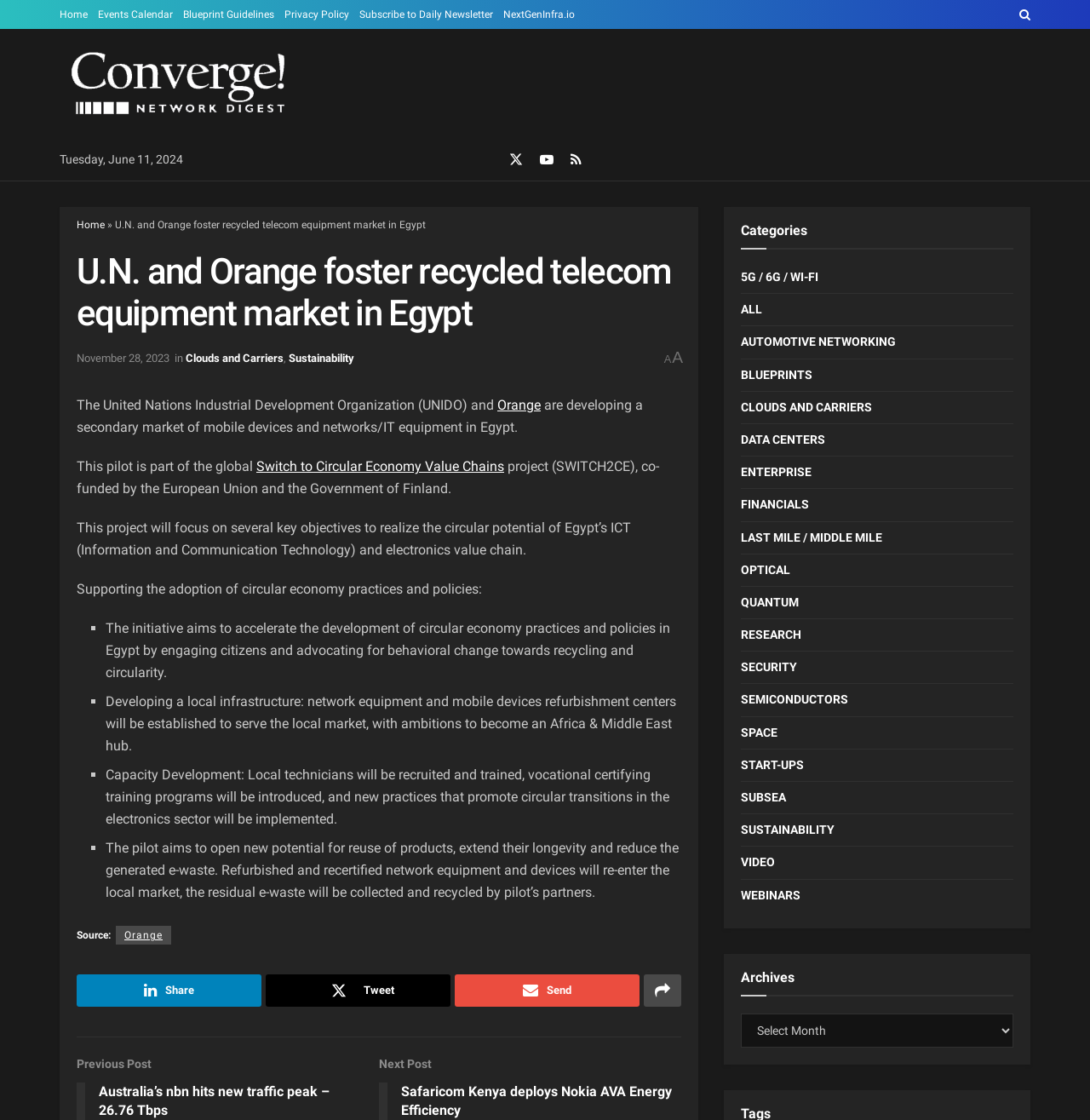Could you determine the bounding box coordinates of the clickable element to complete the instruction: "Click Contact Us"? Provide the coordinates as four float numbers between 0 and 1, i.e., [left, top, right, bottom].

None